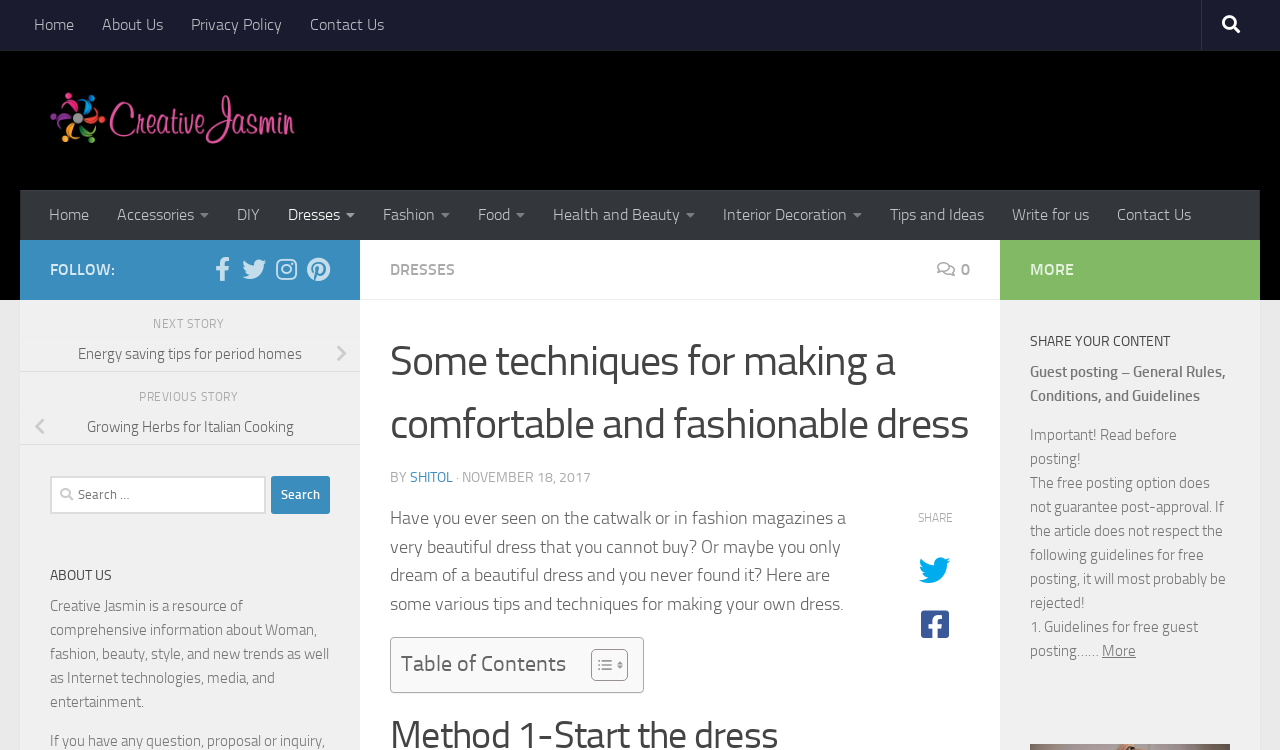Provide the bounding box coordinates, formatted as (top-left x, top-left y, bottom-right x, bottom-right y), with all values being floating point numbers between 0 and 1. Identify the bounding box of the UI element that matches the description: Home

[0.016, 0.0, 0.069, 0.067]